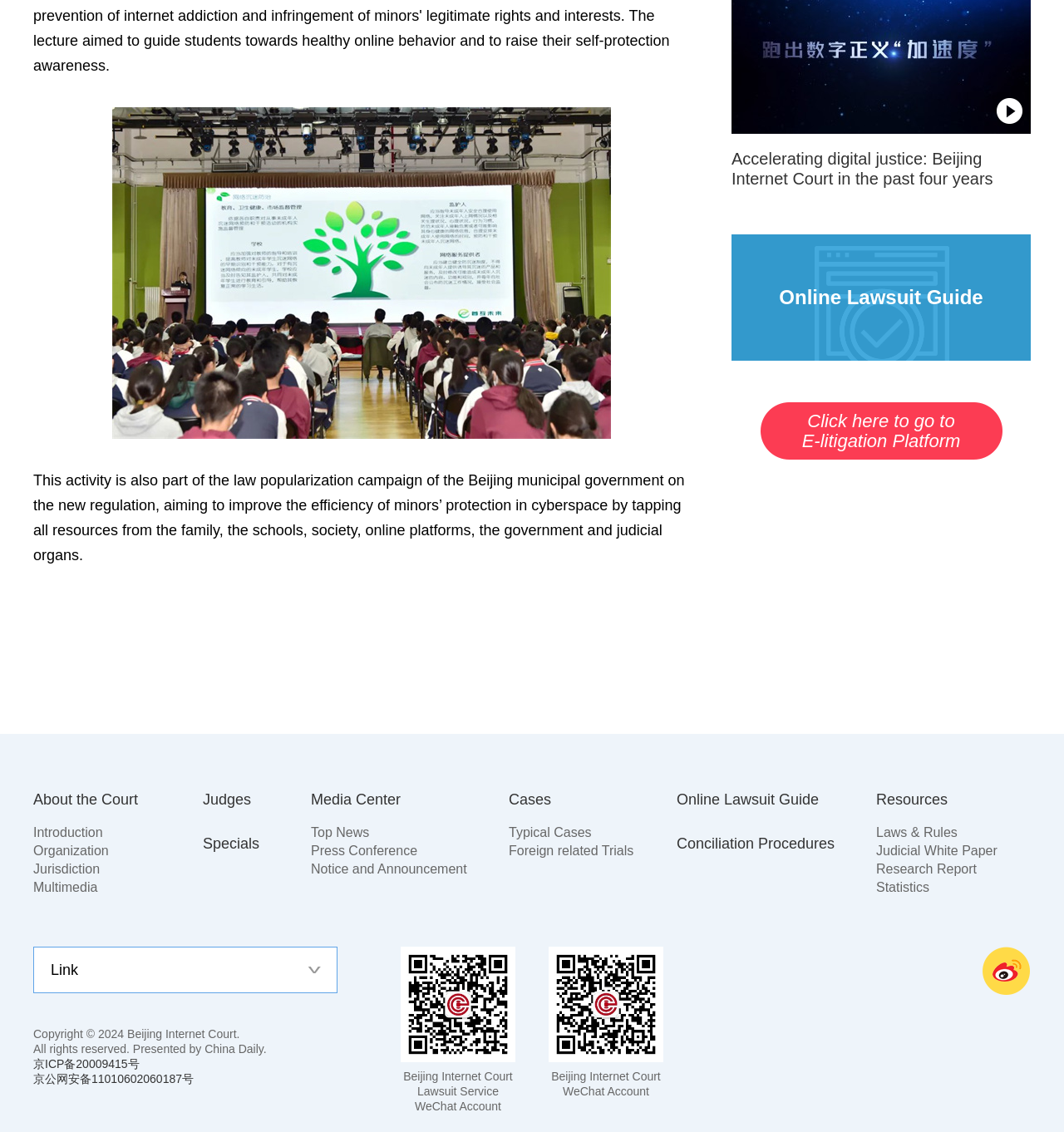What type of information can be found in the 'Media Center' section?
Using the details shown in the screenshot, provide a comprehensive answer to the question.

I found a DescriptionList element with the term 'Media Center' and details including 'Top News', 'Press Conference', and 'Notice and Announcement', which suggests that the 'Media Center' section provides information on these topics.